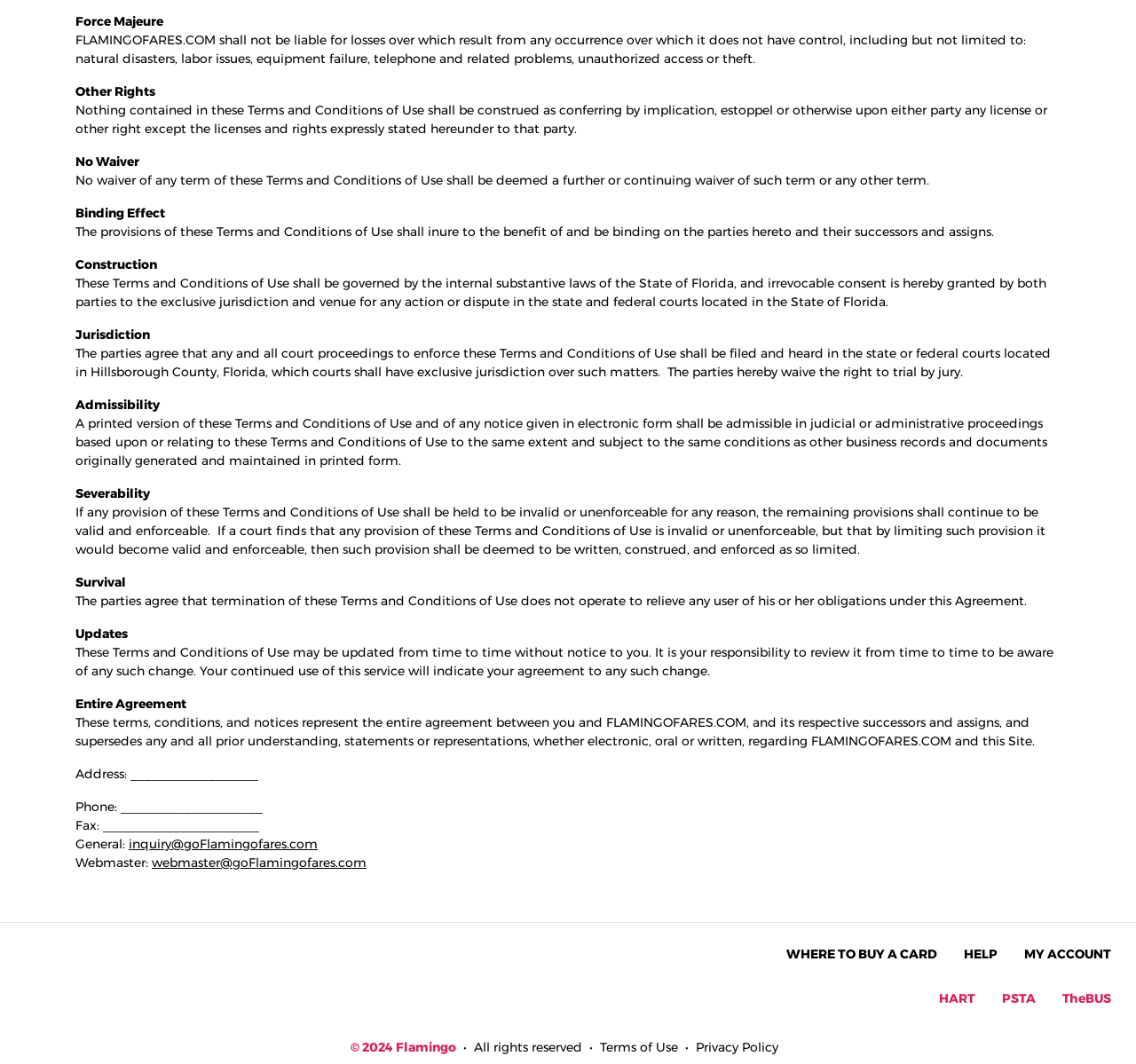What is the jurisdiction for disputes?
Please interpret the details in the image and answer the question thoroughly.

I found this answer by reading the 'Jurisdiction' section, which states that any court proceedings will be filed and heard in the state or federal courts located in Hillsborough County, Florida.